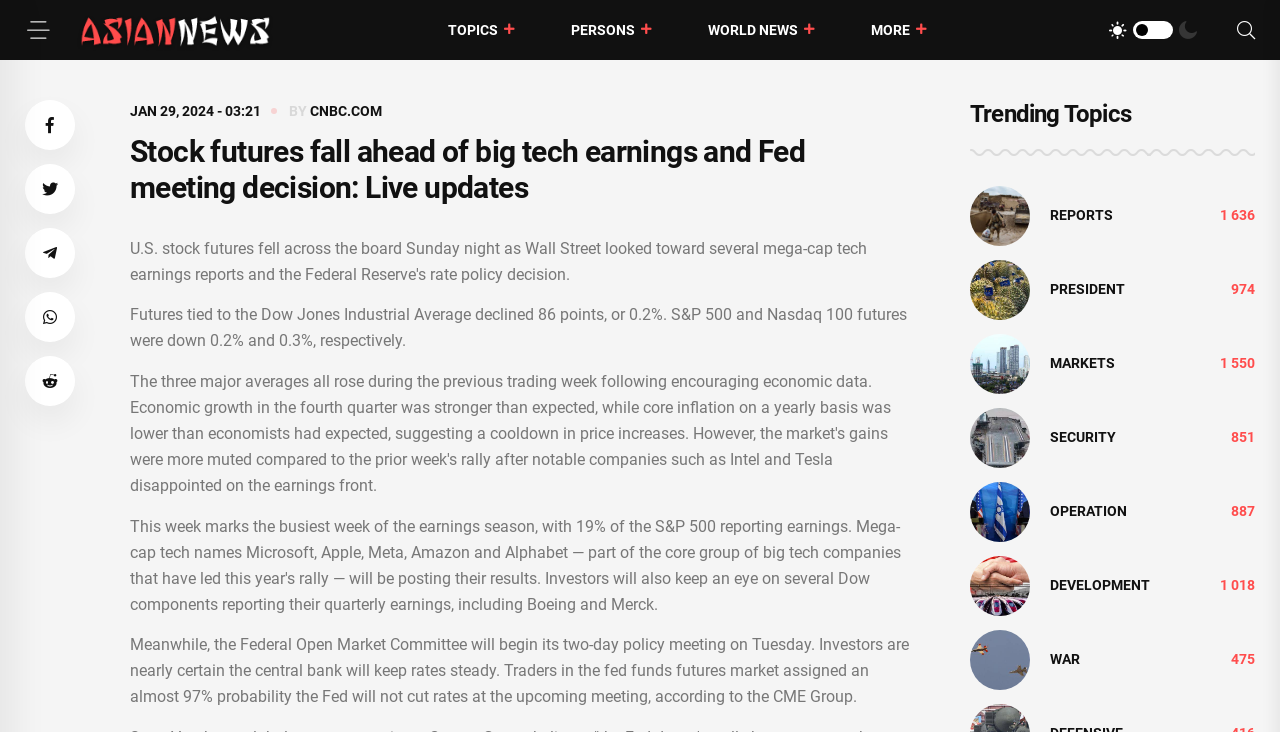Given the description of a UI element: "Markets", identify the bounding box coordinates of the matching element in the webpage screenshot.

[0.82, 0.481, 0.871, 0.512]